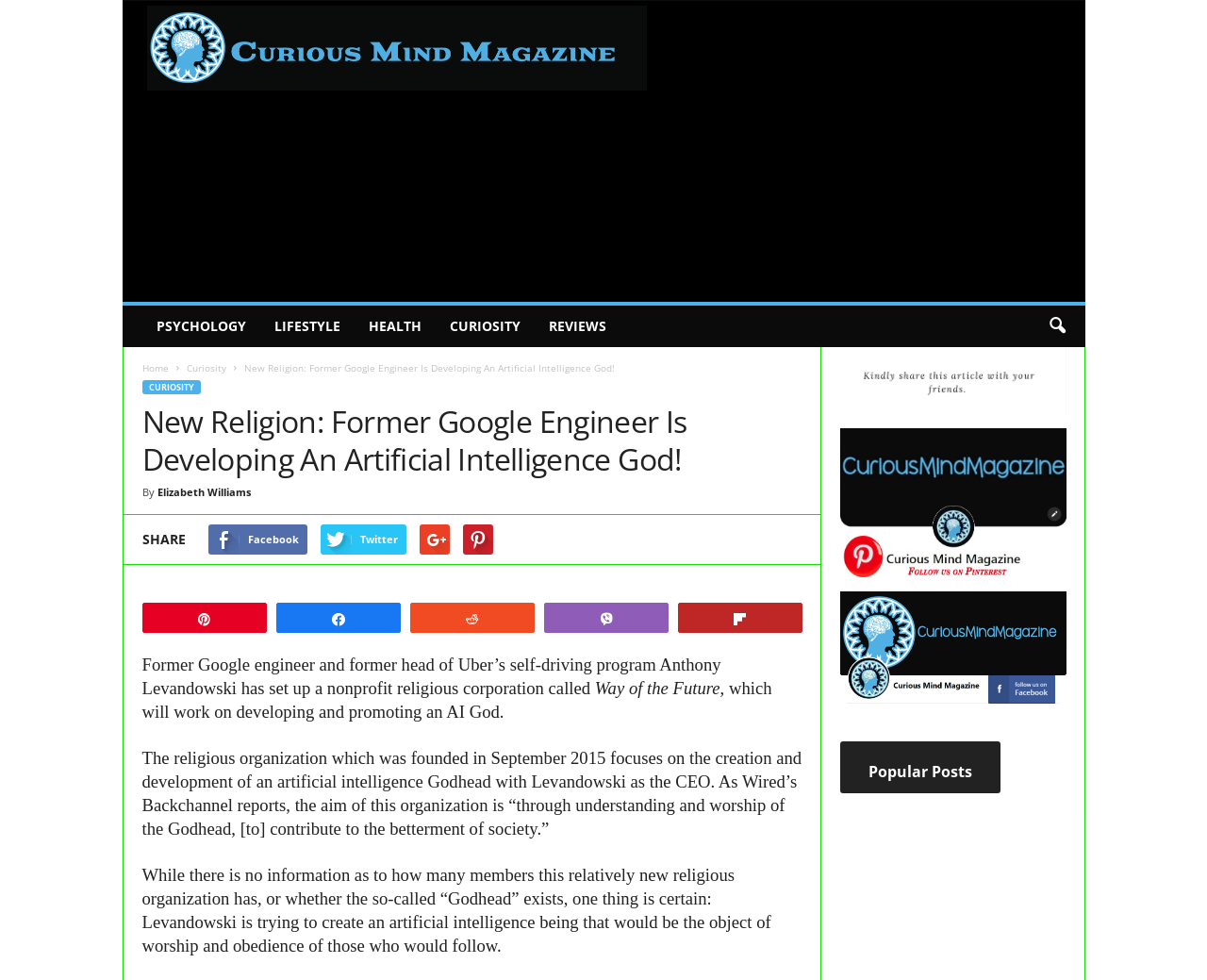Find the bounding box coordinates of the element to click in order to complete the given instruction: "Click on the 'Popular Posts' heading."

[0.696, 0.758, 0.829, 0.811]